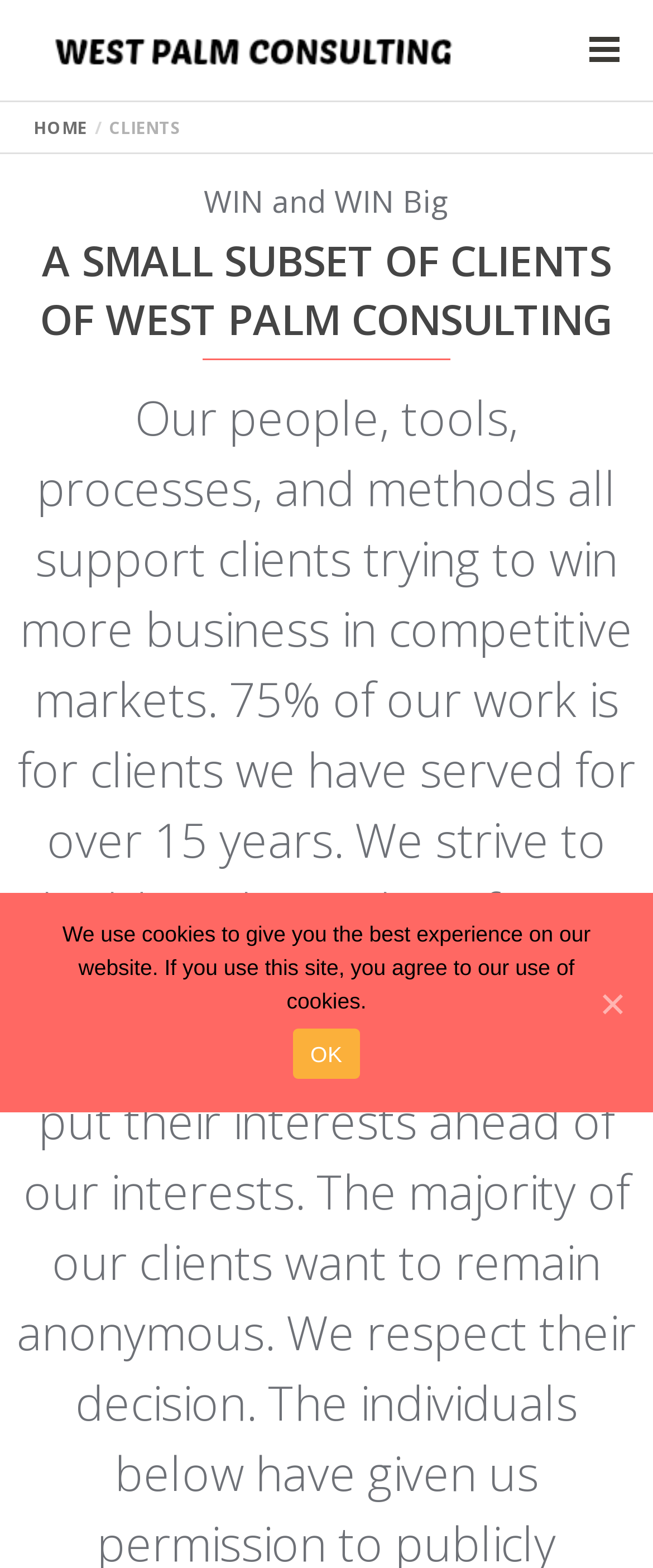Predict the bounding box coordinates of the UI element that matches this description: "parent_node: WEST PALM CONSULTING". The coordinates should be in the format [left, top, right, bottom] with each value between 0 and 1.

[0.051, 0.0, 0.724, 0.064]